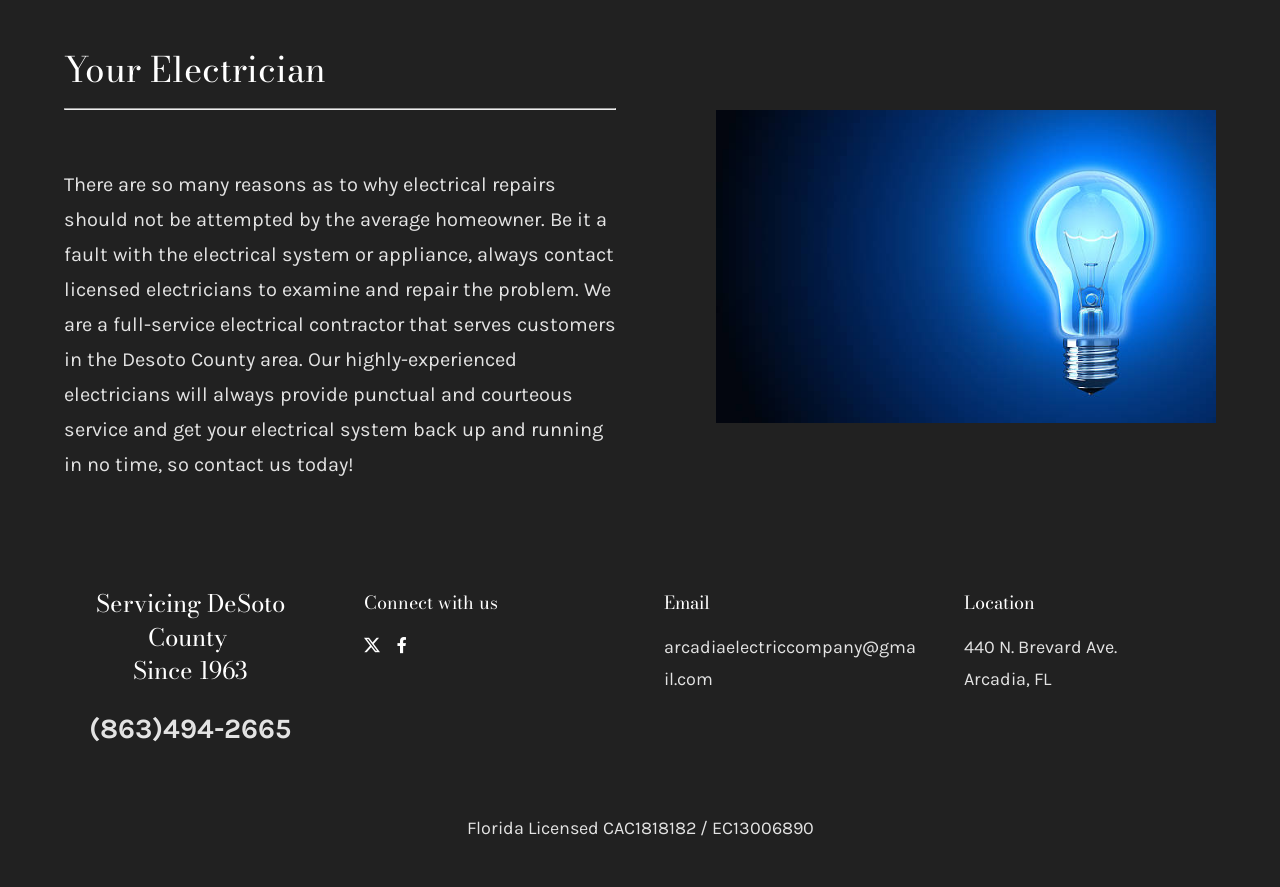What is the profession of the people mentioned on this webpage?
Based on the content of the image, thoroughly explain and answer the question.

The webpage mentions 'licensed electricians' and 'full-service electrical contractor', indicating that the profession of the people mentioned is electricians.